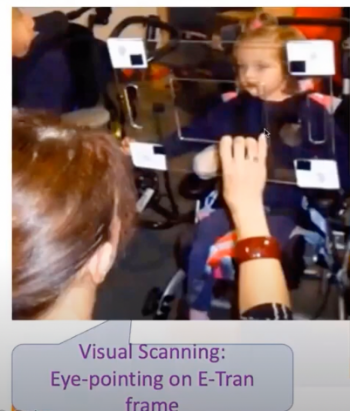Please answer the following question using a single word or phrase: What is the adult holding?

Device for eye-pointing